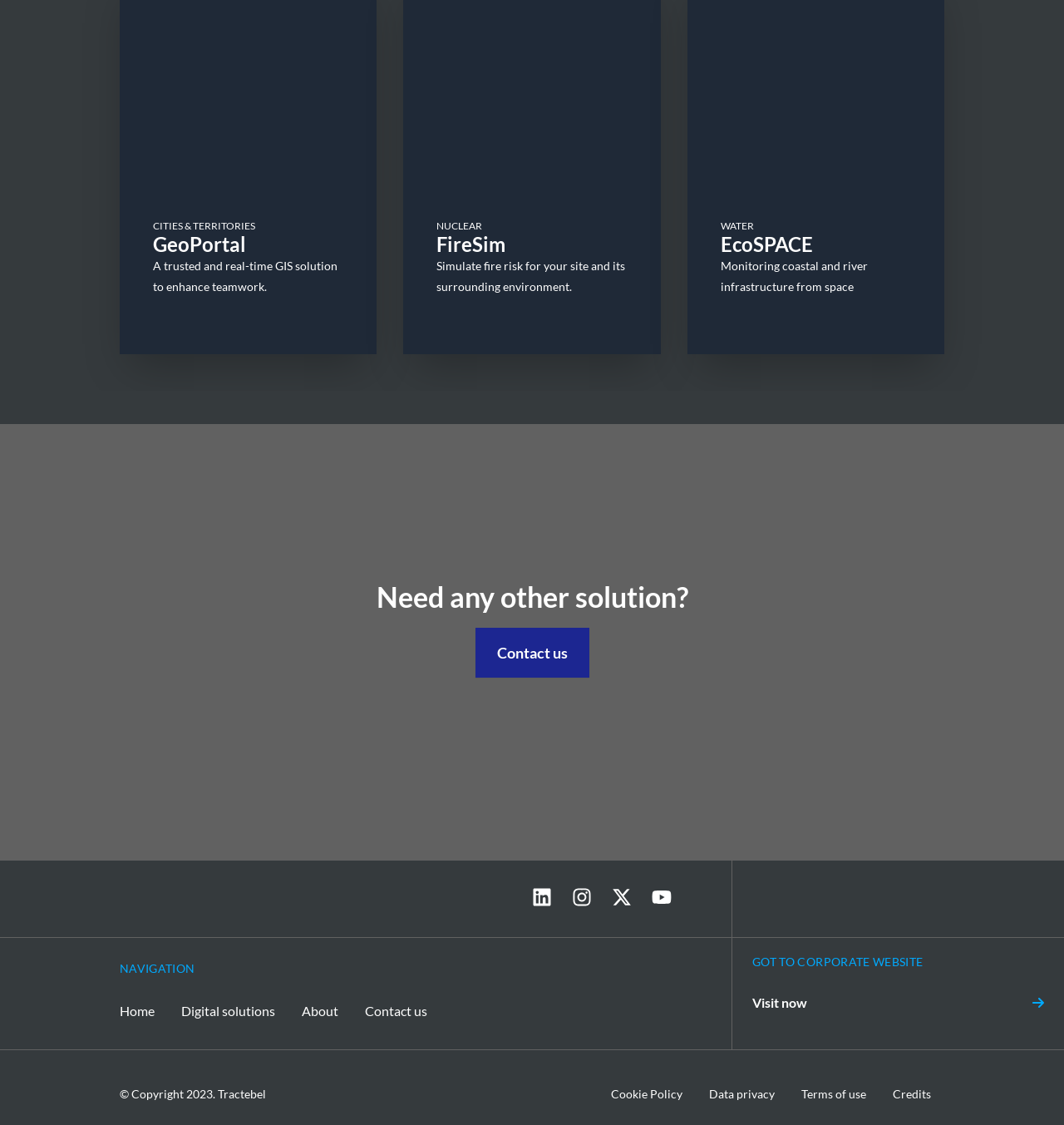Highlight the bounding box coordinates of the element that should be clicked to carry out the following instruction: "Contact us". The coordinates must be given as four float numbers ranging from 0 to 1, i.e., [left, top, right, bottom].

[0.446, 0.558, 0.554, 0.603]